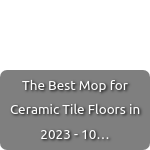Based on the image, give a detailed response to the question: What year is the article focused on?

The title of the article explicitly mentions '2023' as the year for which the recommendations and reviews are provided, indicating that the content is focused on the current year's products and offerings.